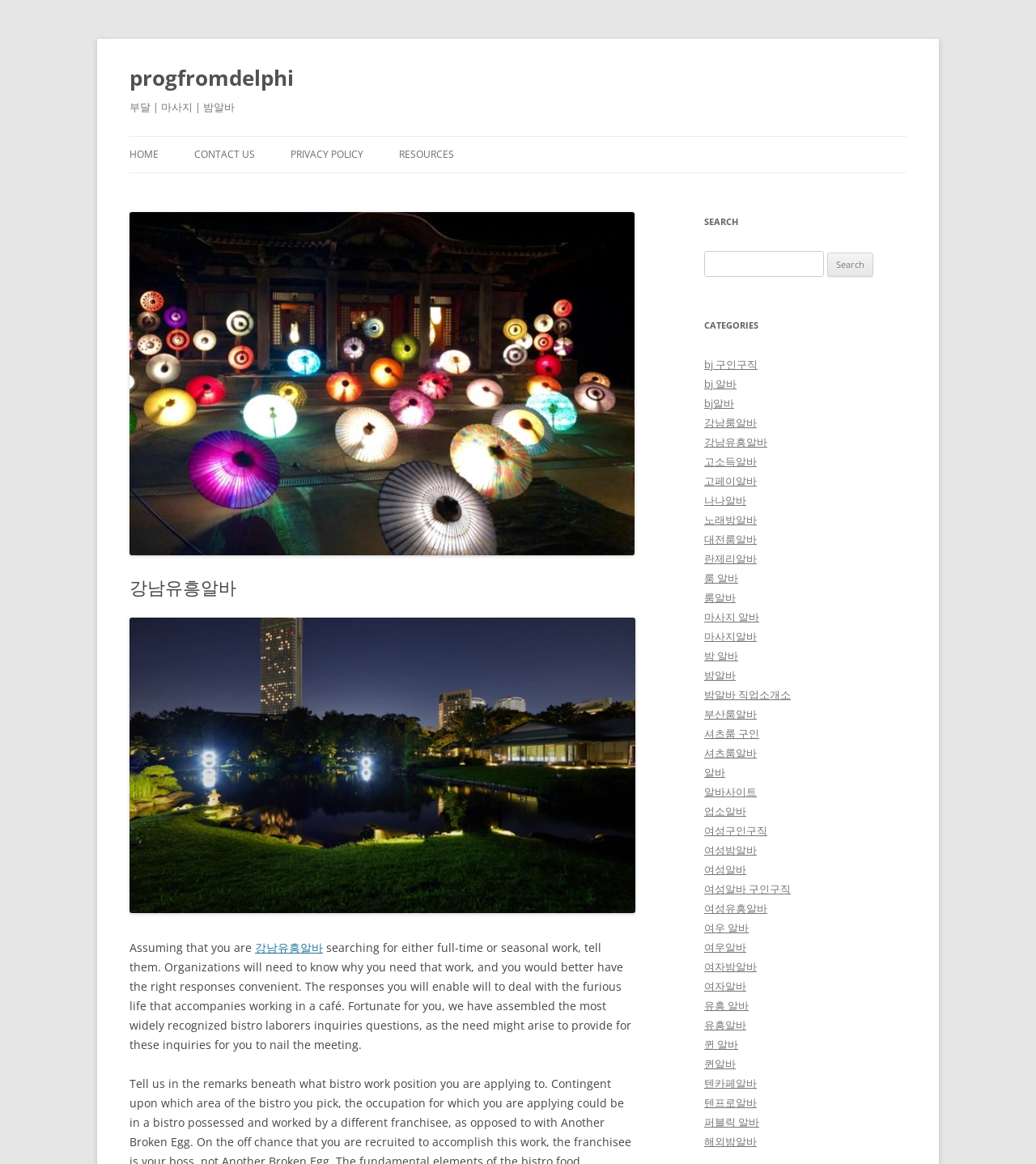Using the provided element description: "Resources", identify the bounding box coordinates. The coordinates should be four floats between 0 and 1 in the order [left, top, right, bottom].

[0.385, 0.118, 0.438, 0.148]